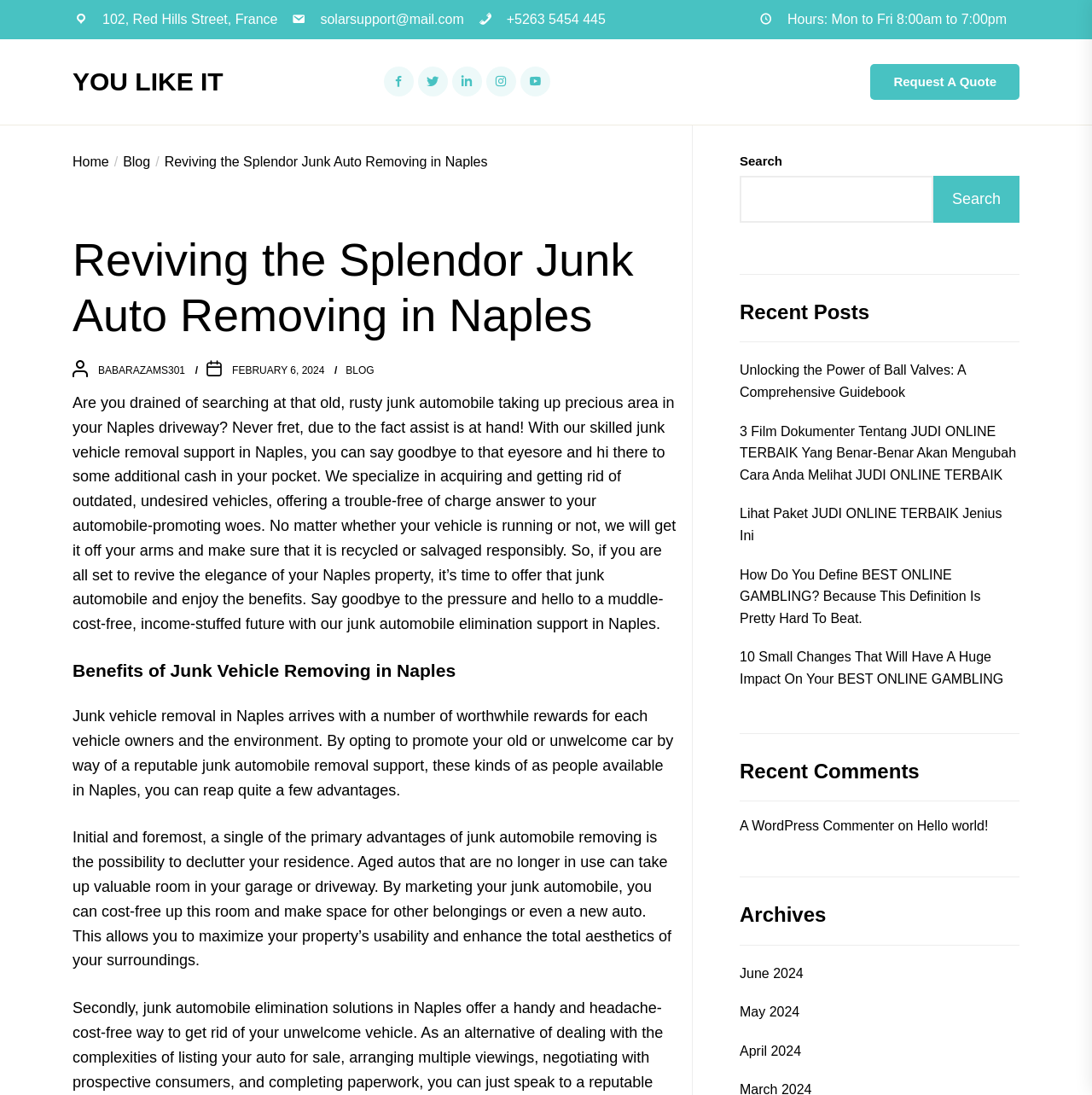Please determine the bounding box coordinates of the element to click in order to execute the following instruction: "Search for something". The coordinates should be four float numbers between 0 and 1, specified as [left, top, right, bottom].

[0.677, 0.16, 0.855, 0.203]